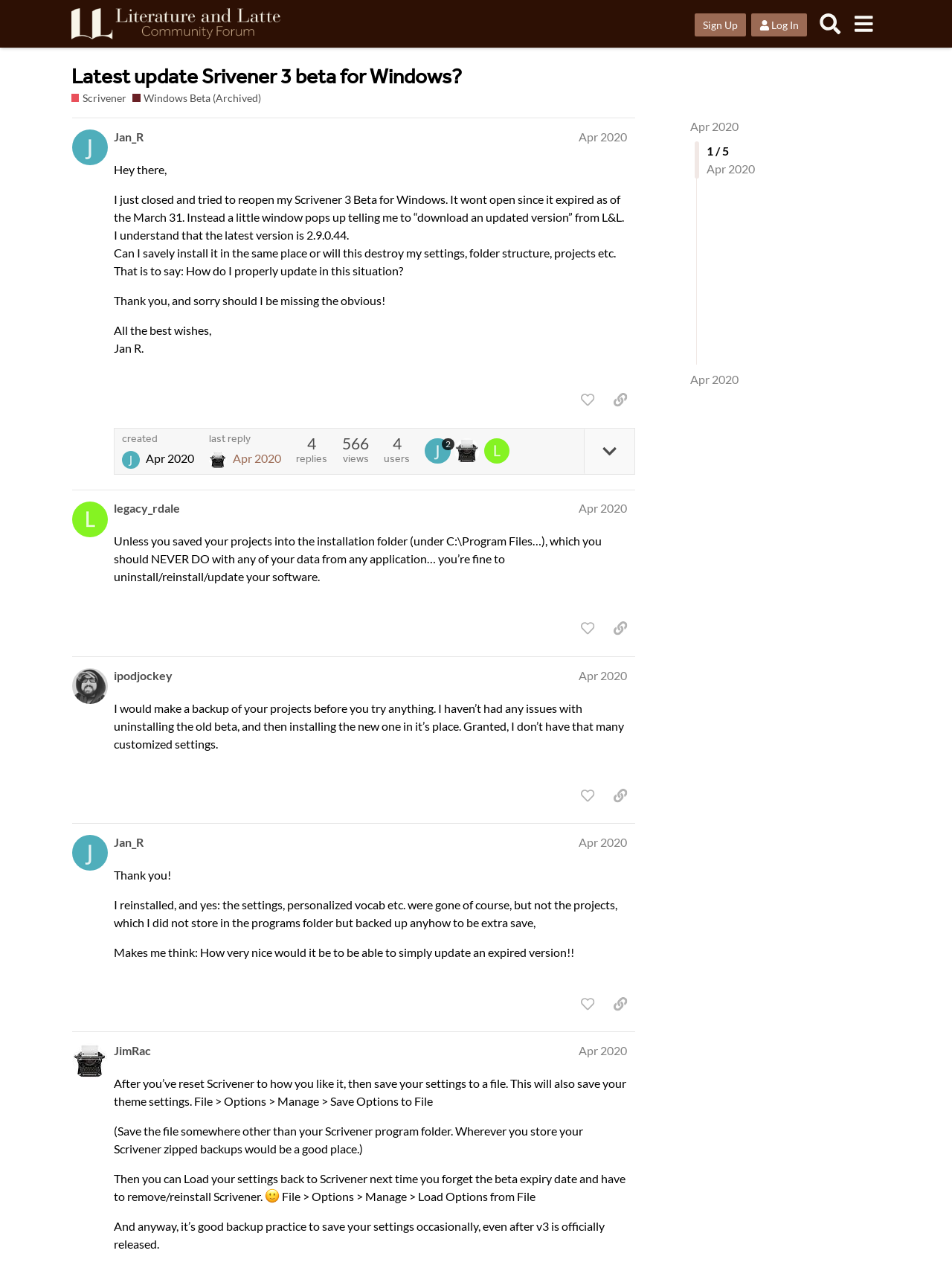Provide the bounding box coordinates of the area you need to click to execute the following instruction: "View post by Jan_R".

[0.076, 0.093, 0.713, 0.387]